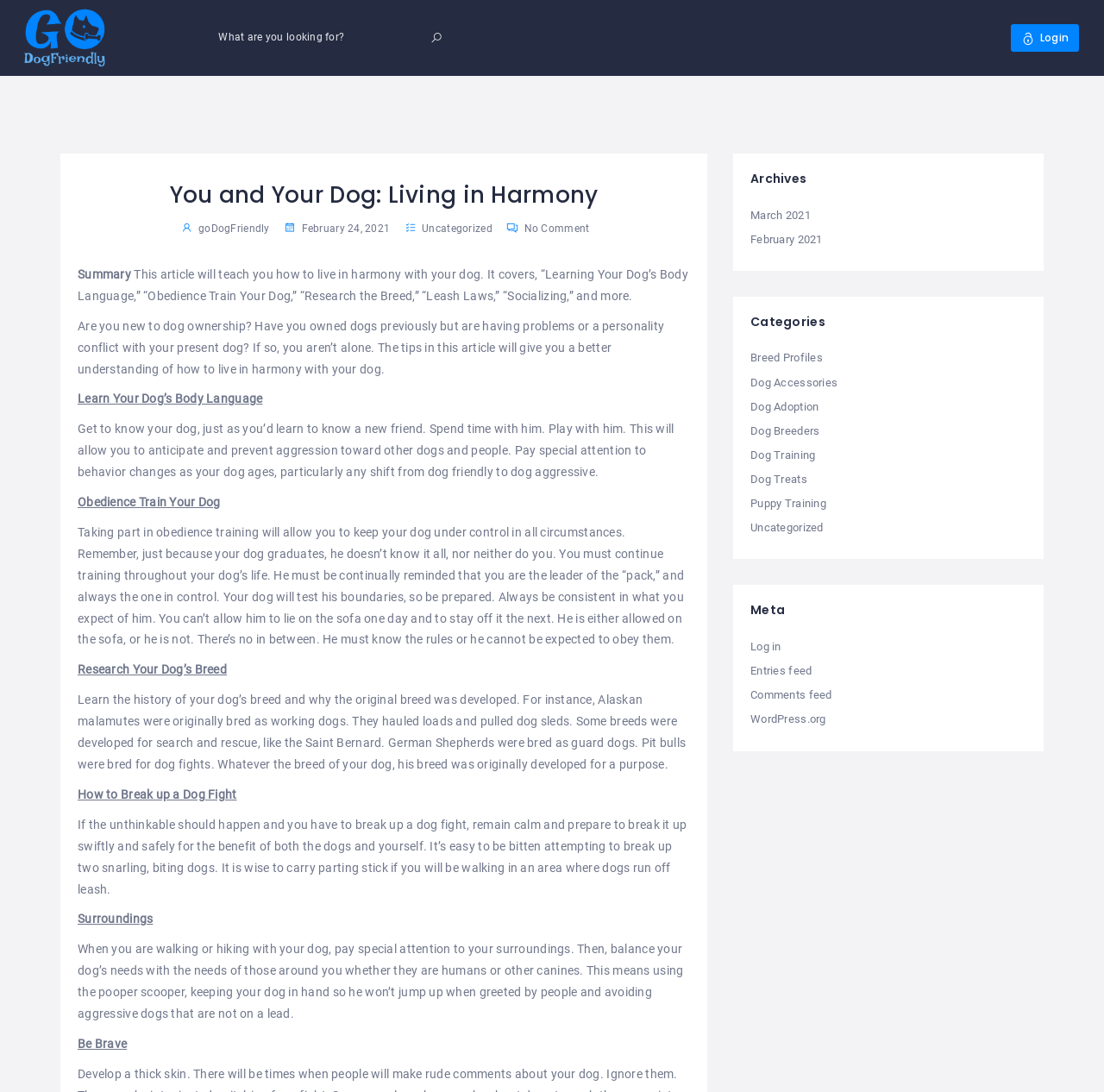Please identify the bounding box coordinates of the element I should click to complete this instruction: 'Login to the website'. The coordinates should be given as four float numbers between 0 and 1, like this: [left, top, right, bottom].

[0.916, 0.022, 0.977, 0.047]